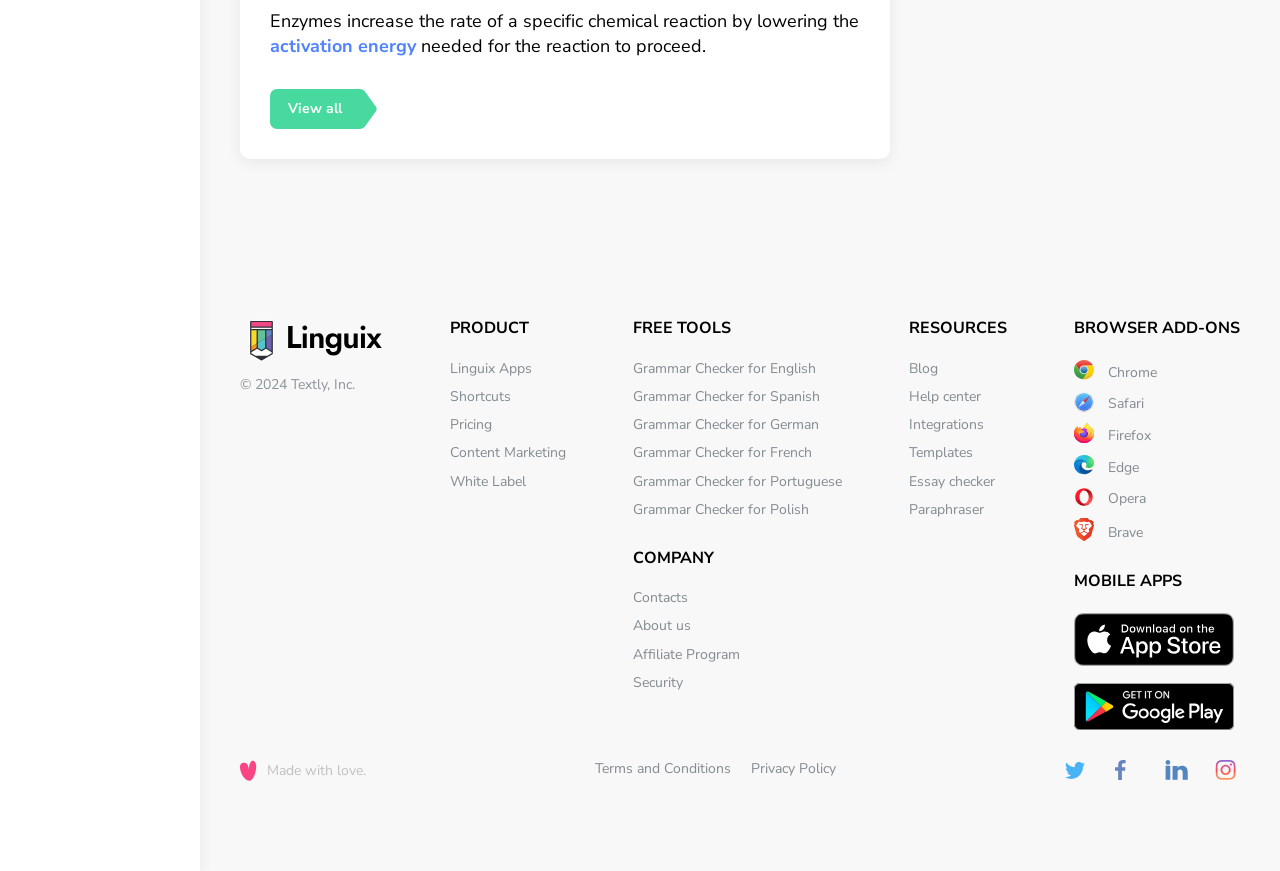Determine the bounding box coordinates for the clickable element to execute this instruction: "View all". Provide the coordinates as four float numbers between 0 and 1, i.e., [left, top, right, bottom].

[0.211, 0.103, 0.281, 0.149]